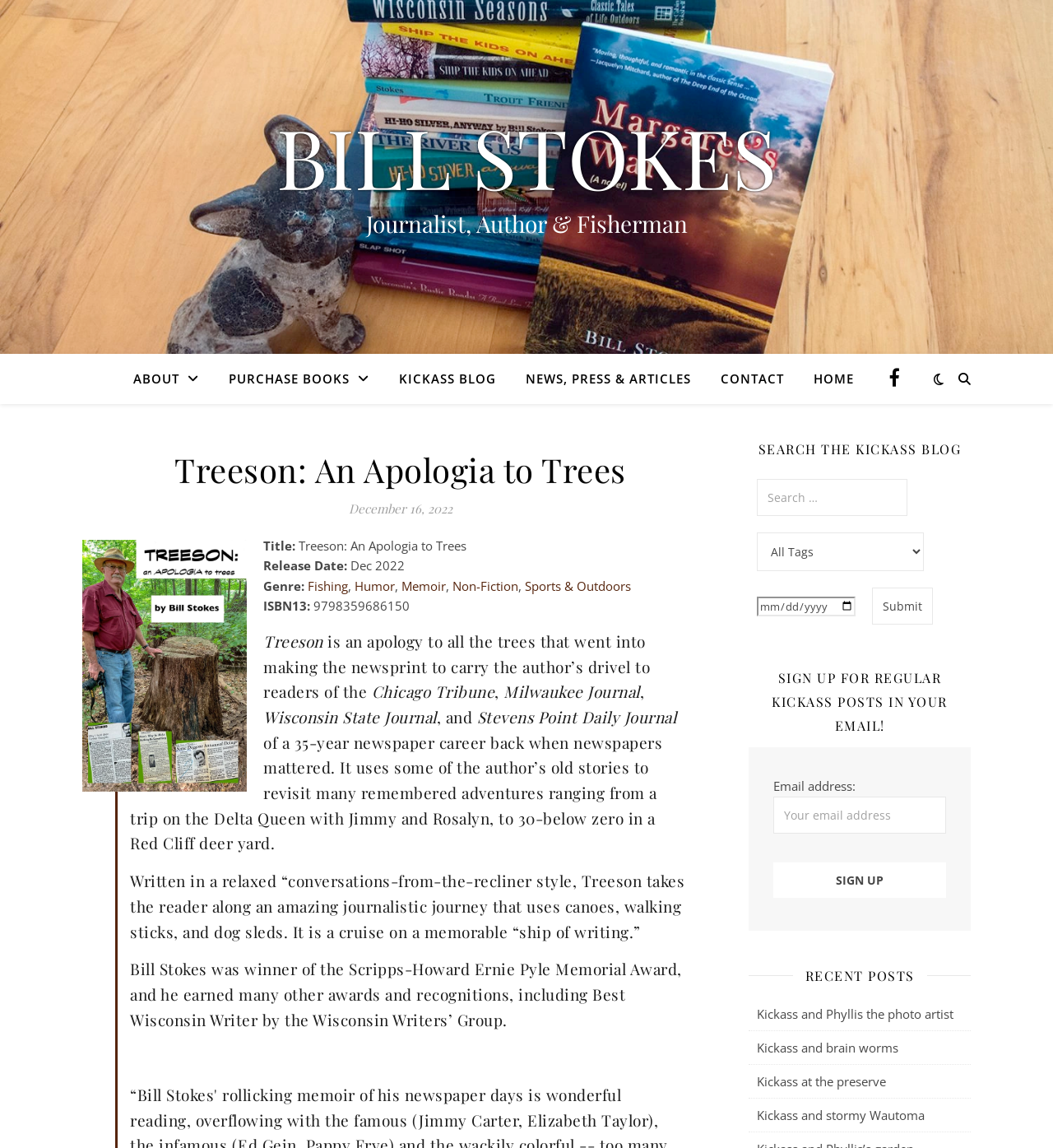Please determine the bounding box coordinates of the area that needs to be clicked to complete this task: 'Search the Kickass blog'. The coordinates must be four float numbers between 0 and 1, formatted as [left, top, right, bottom].

[0.719, 0.417, 0.862, 0.449]